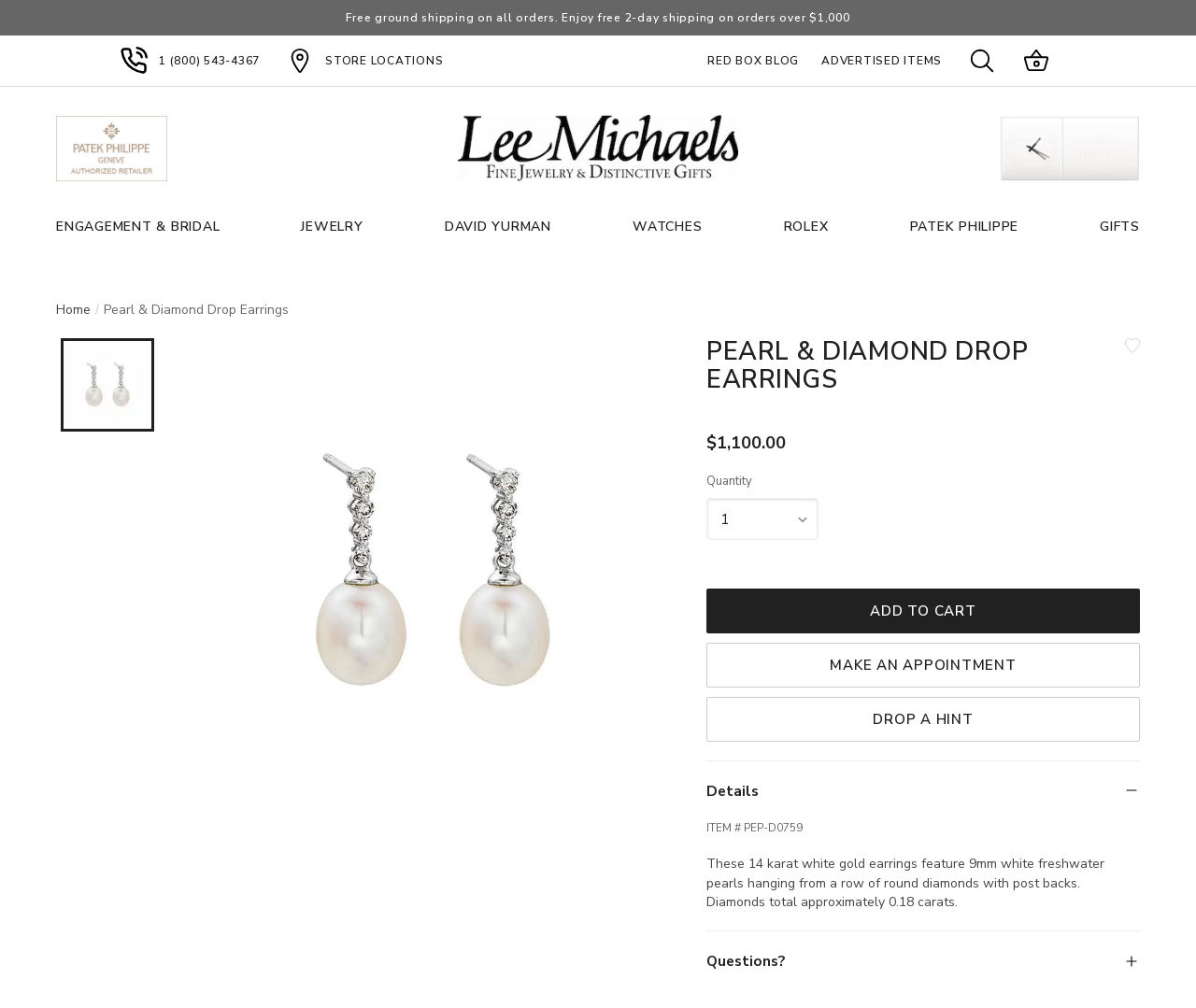What is the price of the Pearl & Diamond Drop Earrings?
From the image, respond with a single word or phrase.

$1,100.00